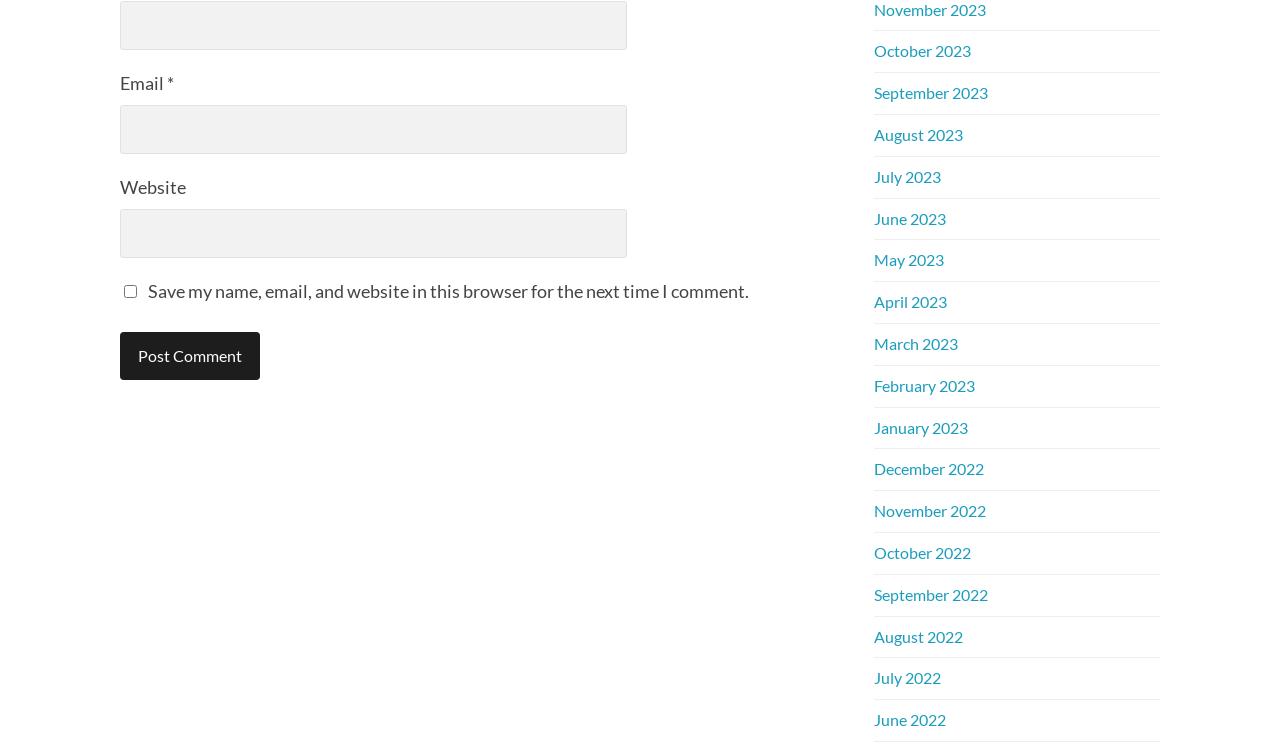Consider the image and give a detailed and elaborate answer to the question: 
What is the label of the first textbox?

The first textbox has a label 'Name *', indicating that it is a required field for the user to enter their name.